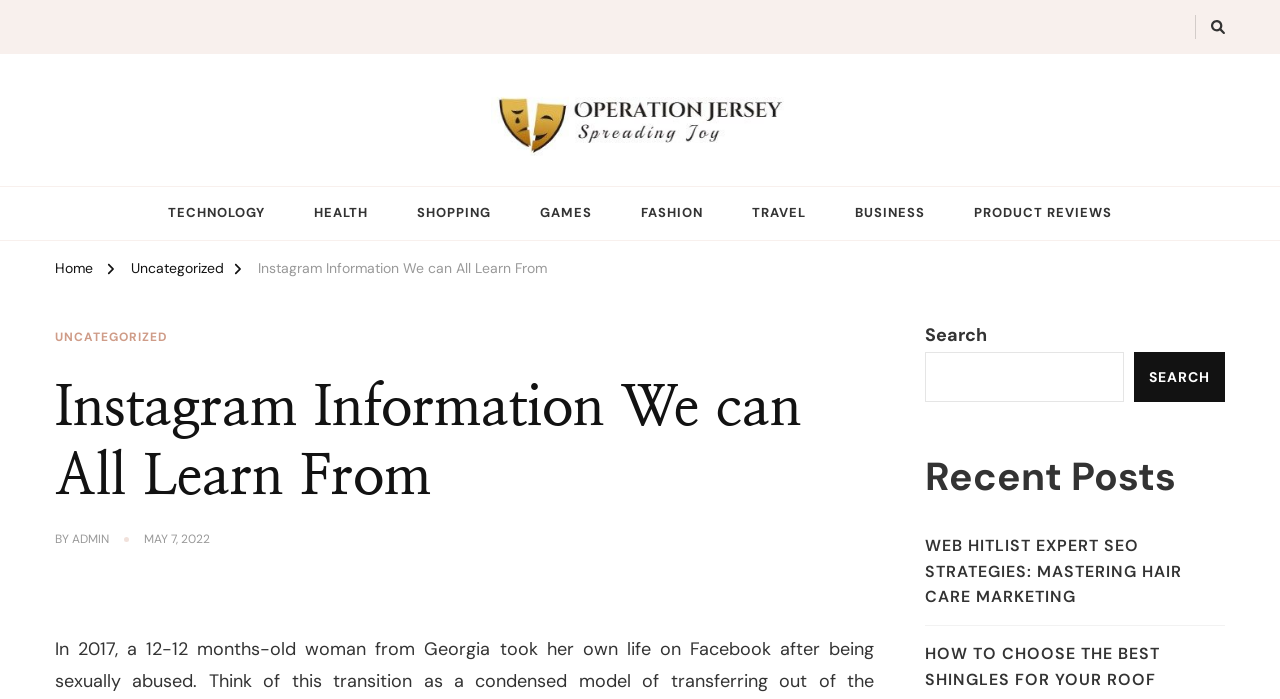Please locate the bounding box coordinates for the element that should be clicked to achieve the following instruction: "Click the 'HOME' link". Ensure the coordinates are given as four float numbers between 0 and 1, i.e., [left, top, right, bottom].

[0.043, 0.366, 0.073, 0.408]